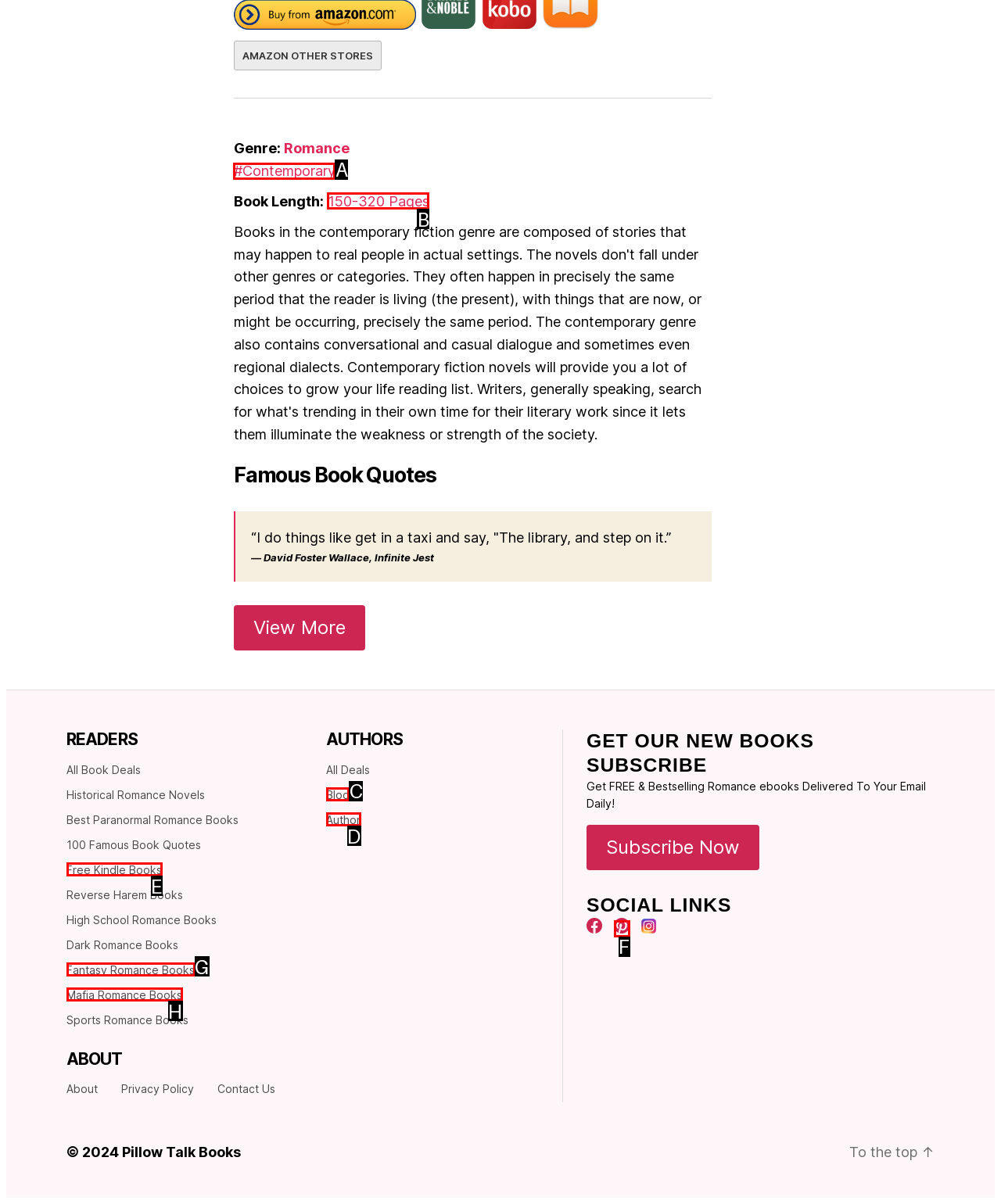Which HTML element should be clicked to perform the following task: Visit the author's blog
Reply with the letter of the appropriate option.

C